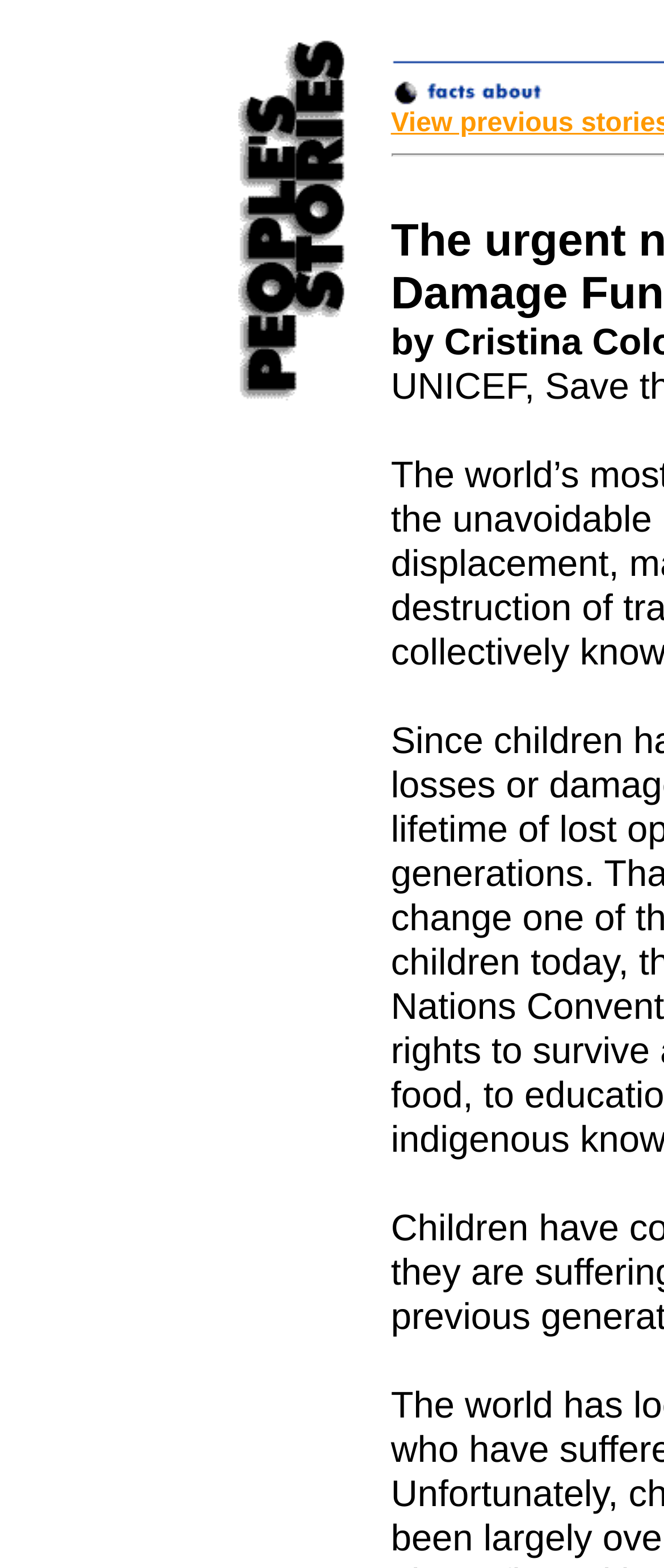Are there any articles or stories on this page?
Please provide a single word or phrase as the answer based on the screenshot.

Unknown